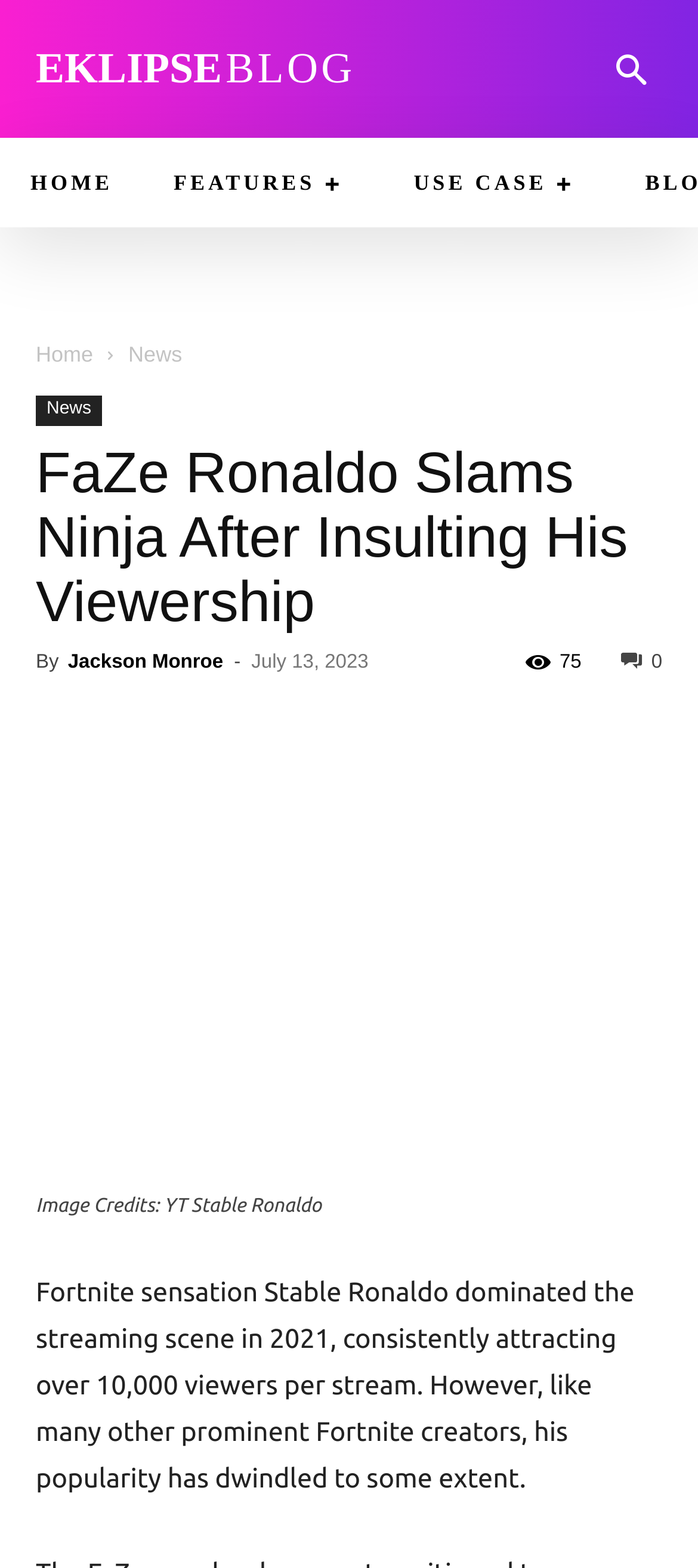Identify the bounding box for the element characterized by the following description: "Jackson Monroe".

[0.097, 0.416, 0.32, 0.429]